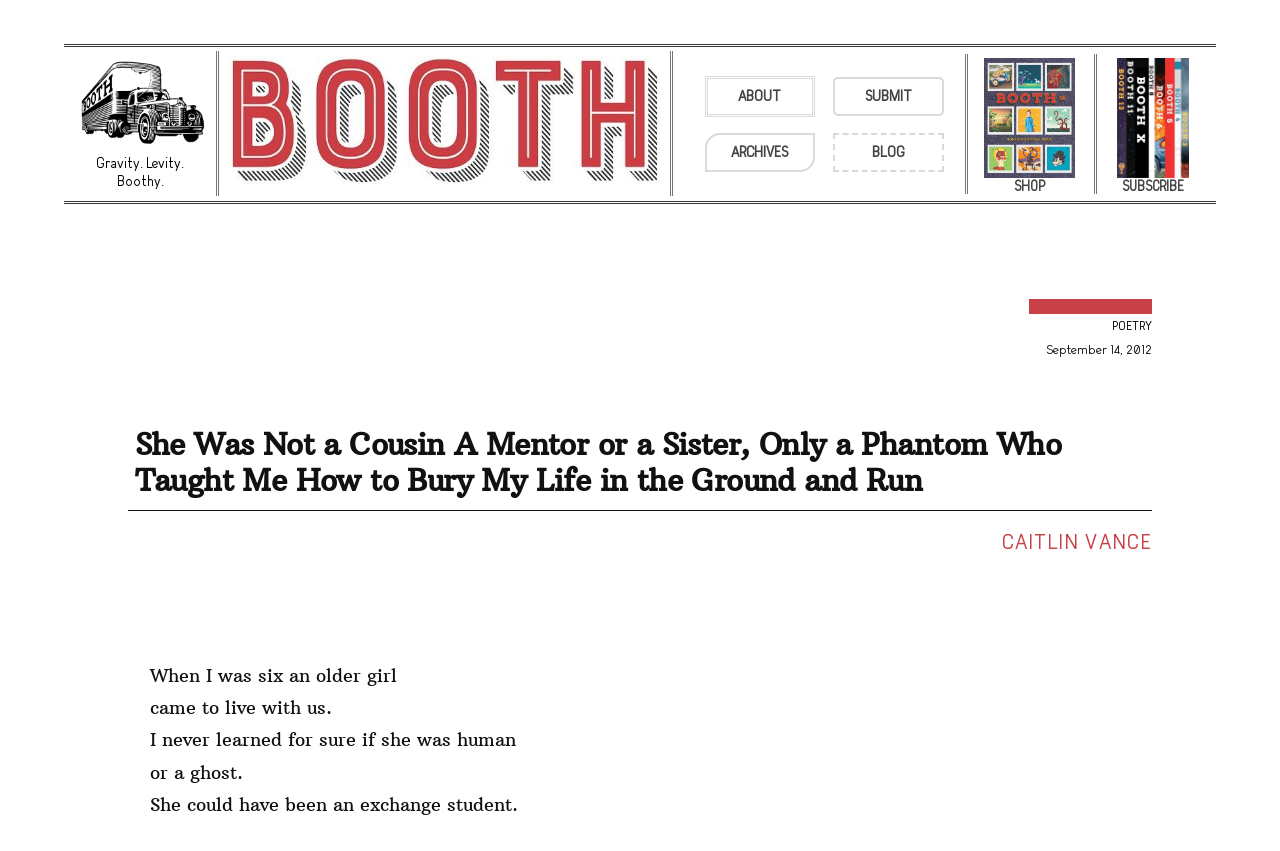Provide a one-word or short-phrase answer to the question:
What is the name of the website?

Booth